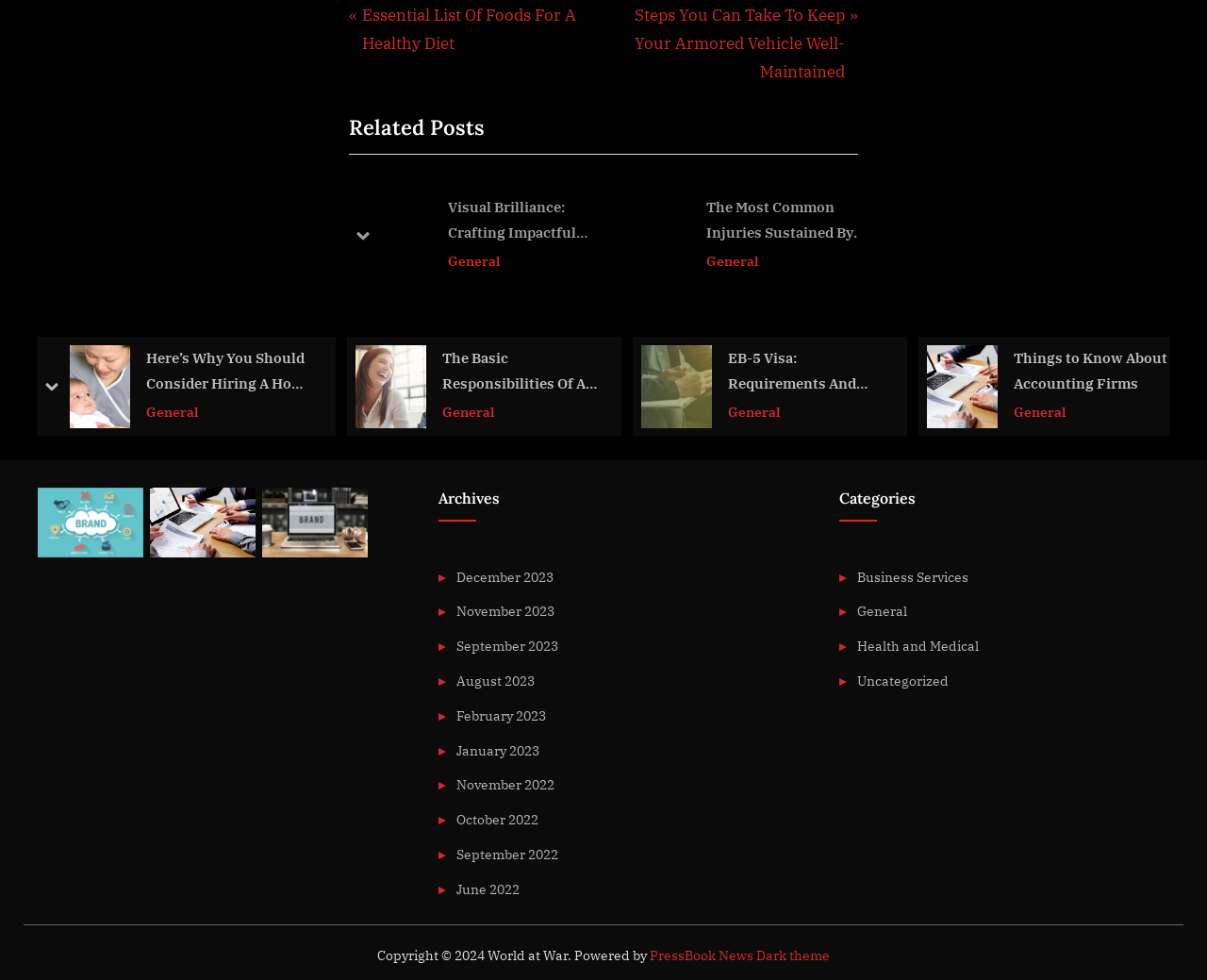Please find the bounding box coordinates in the format (top-left x, top-left y, bottom-right x, bottom-right y) for the given element description. Ensure the coordinates are floating point numbers between 0 and 1. Description: Business Services

[0.71, 0.579, 0.803, 0.597]